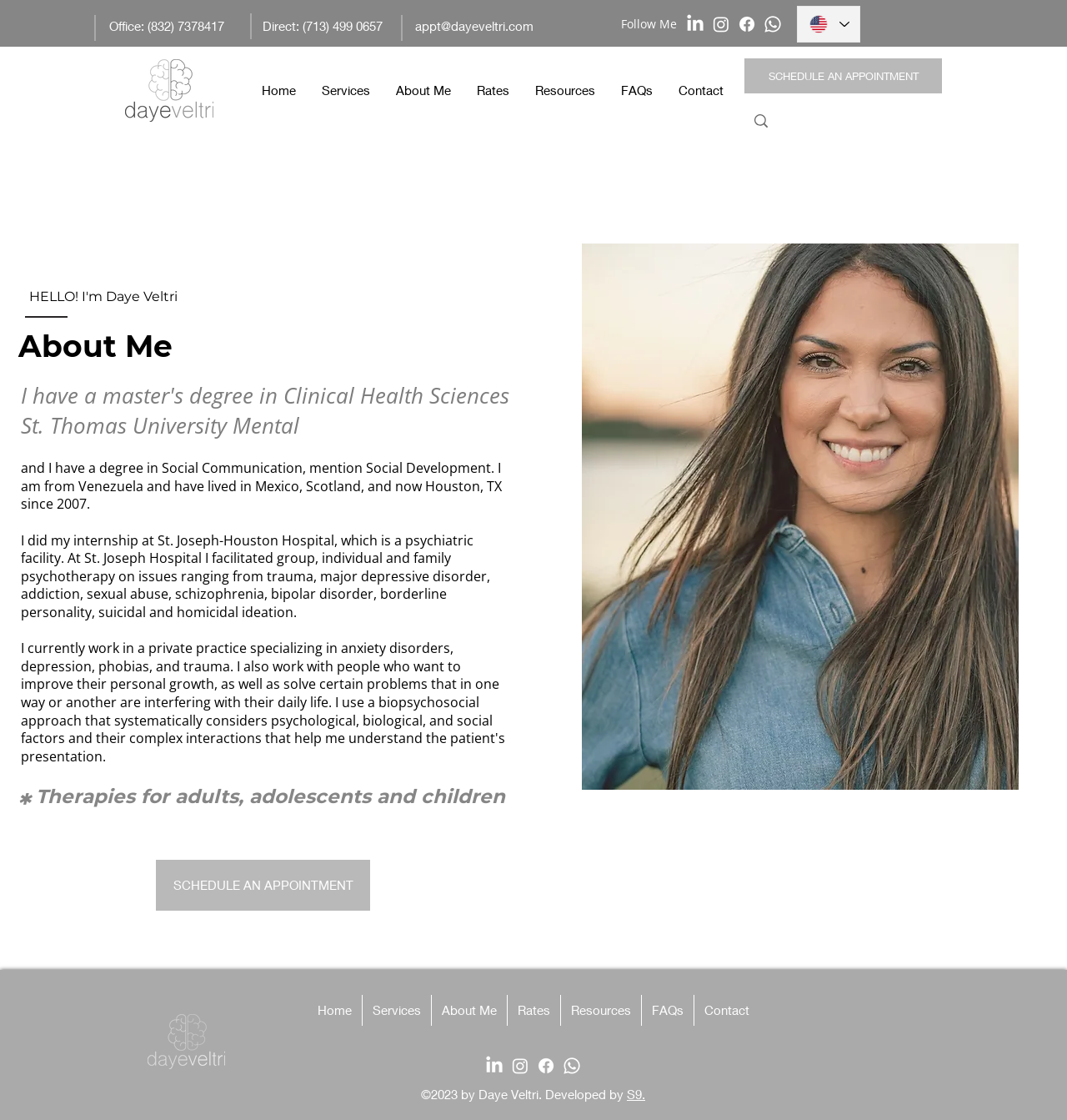Pinpoint the bounding box coordinates of the clickable area needed to execute the instruction: "Click the 'SCHEDULE AN APPOINTMENT' button". The coordinates should be specified as four float numbers between 0 and 1, i.e., [left, top, right, bottom].

[0.698, 0.052, 0.883, 0.083]